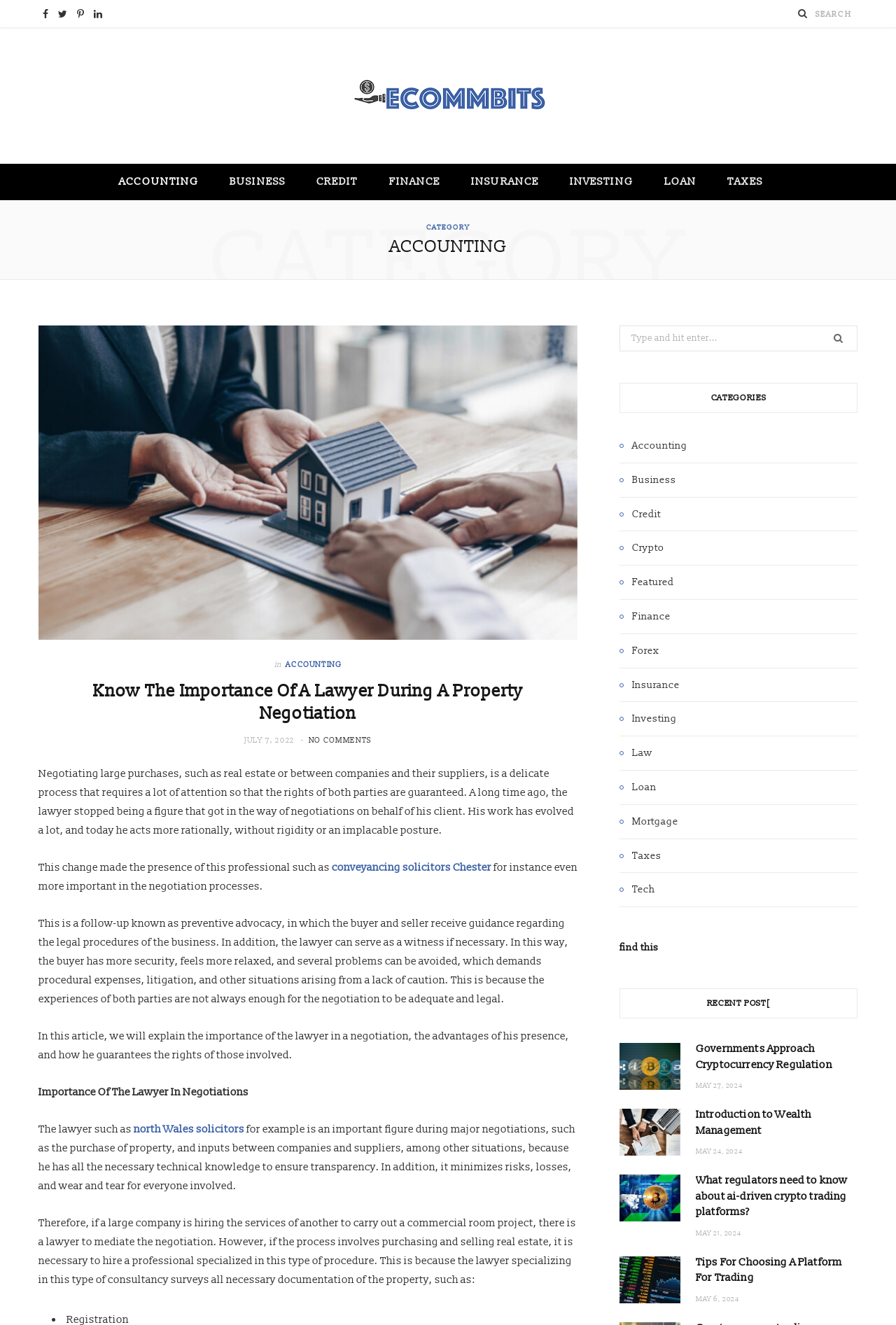Please specify the bounding box coordinates for the clickable region that will help you carry out the instruction: "Click on ACCOUNTING category".

[0.117, 0.124, 0.238, 0.151]